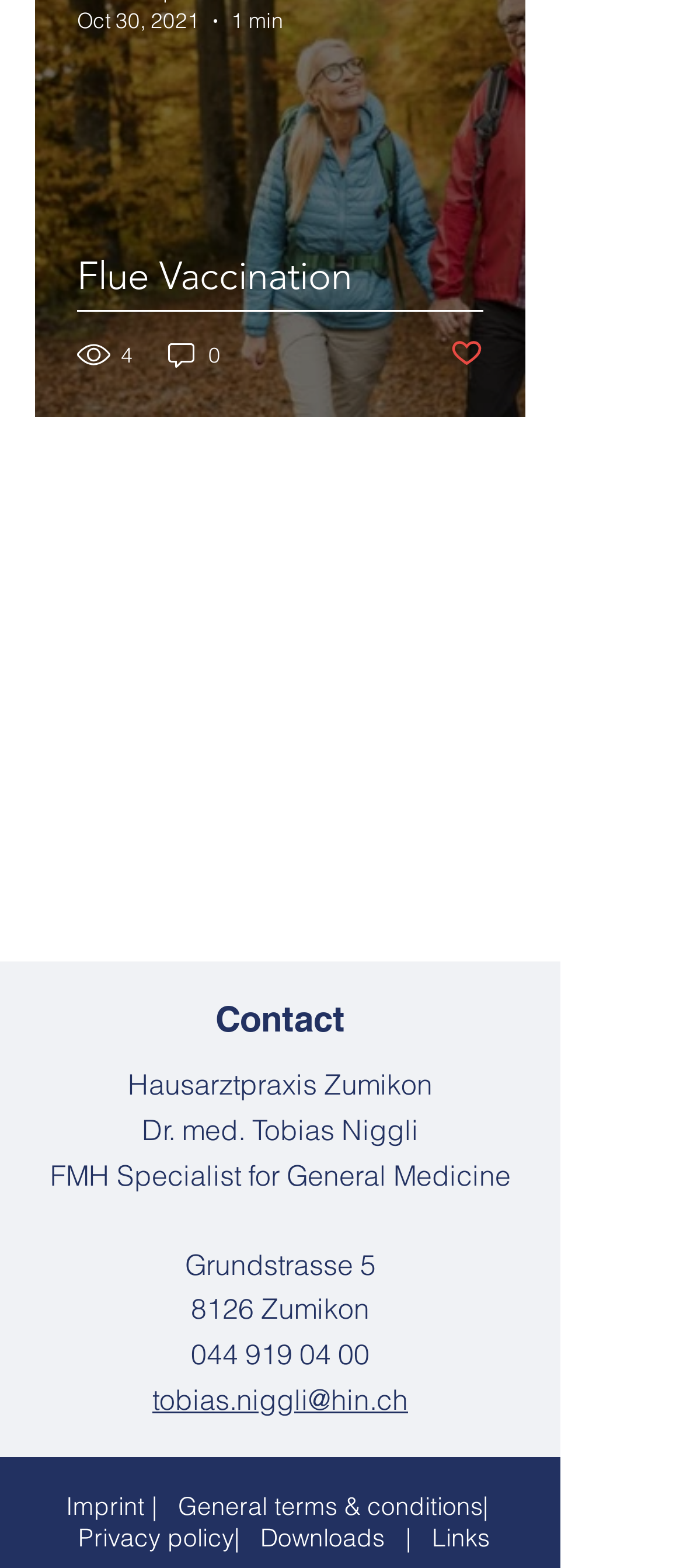What is the address of the medical practice?
From the details in the image, answer the question comprehensively.

I found the address by looking at the contact information section, where it is written 'Grundstrasse 5' and '8126 Zumikon' as separate static text elements.